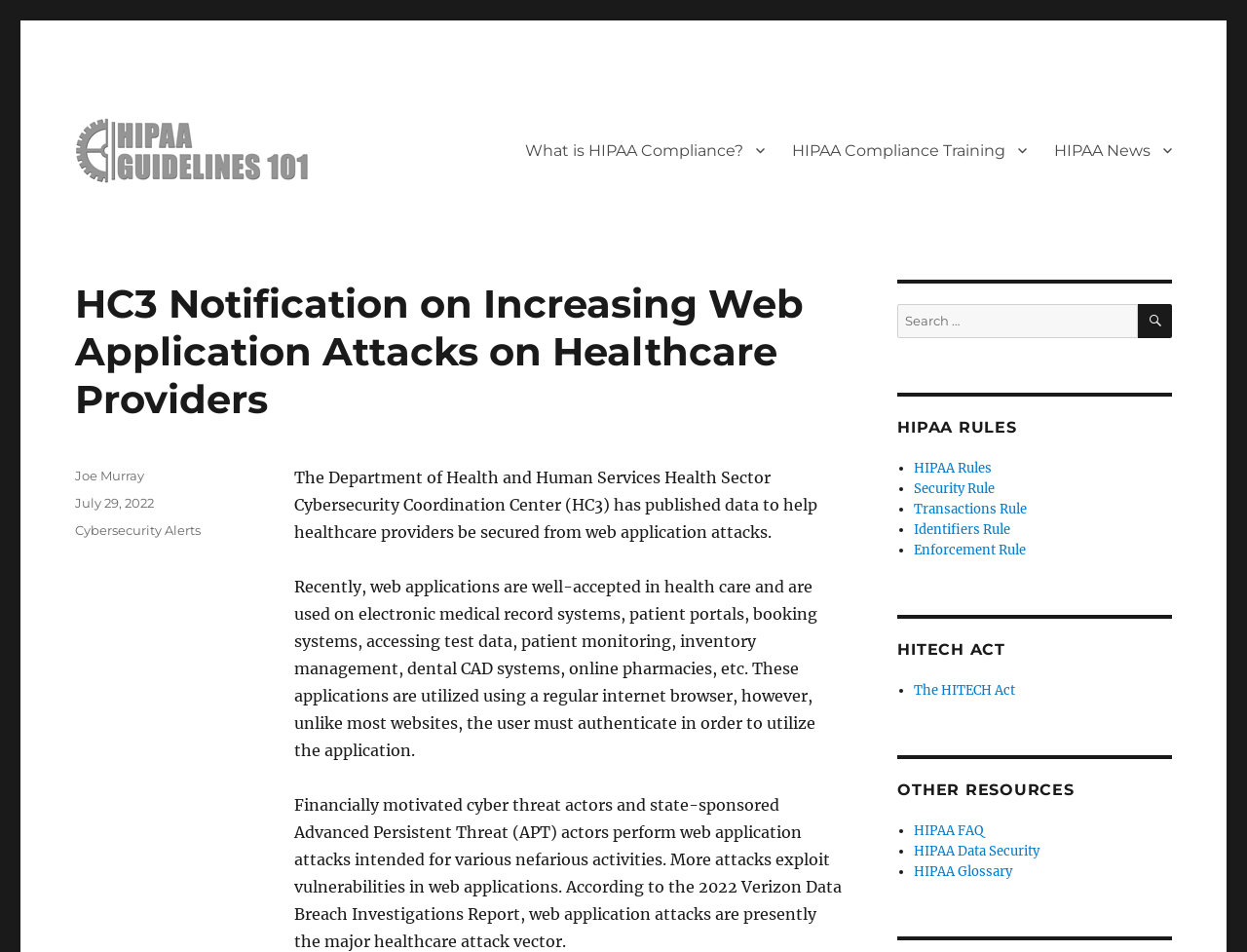Please provide a brief answer to the following inquiry using a single word or phrase:
Who is the author of this article?

Joe Murray